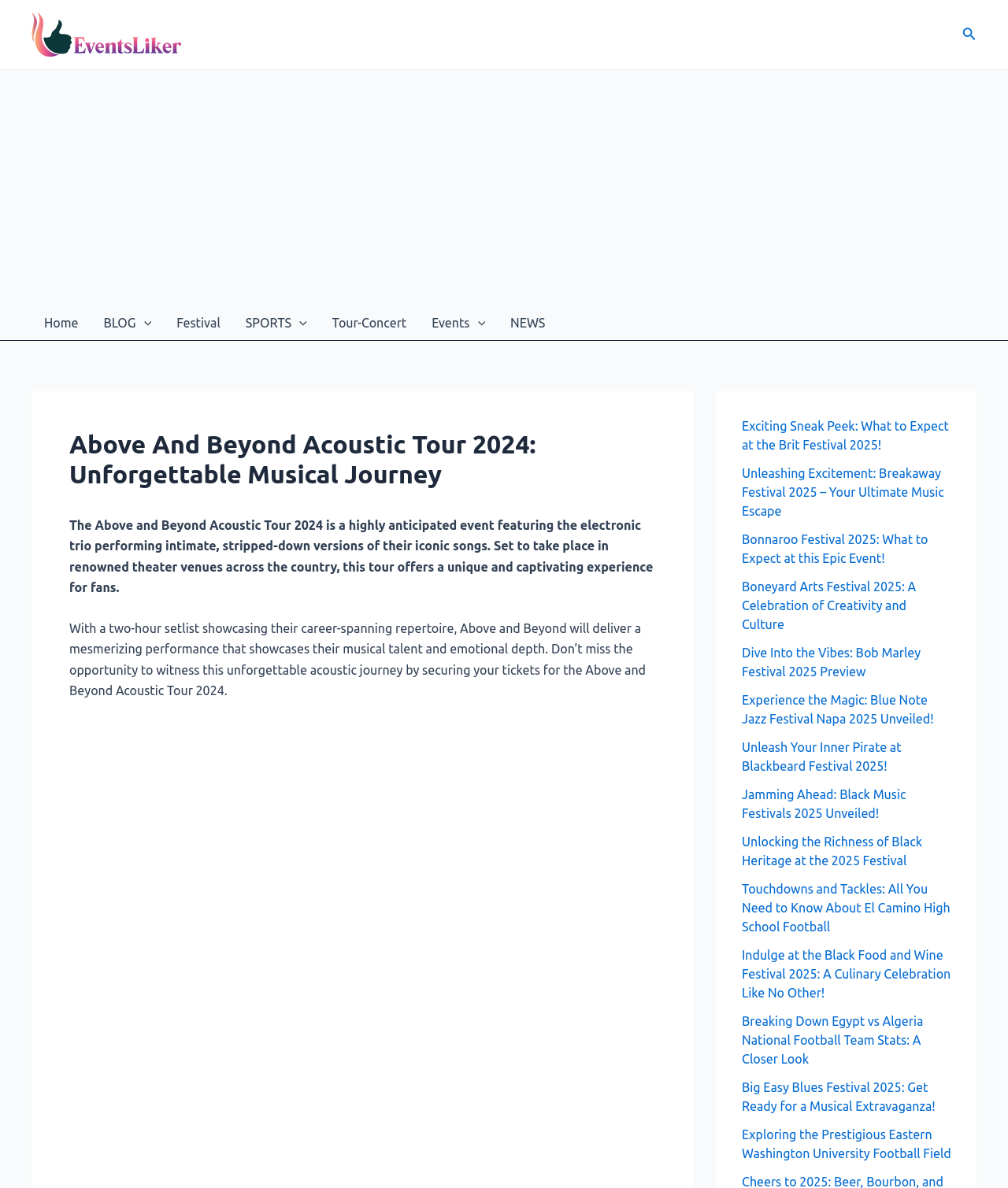Please provide the bounding box coordinates for the element that needs to be clicked to perform the following instruction: "Search using the search icon link". The coordinates should be given as four float numbers between 0 and 1, i.e., [left, top, right, bottom].

[0.955, 0.021, 0.969, 0.037]